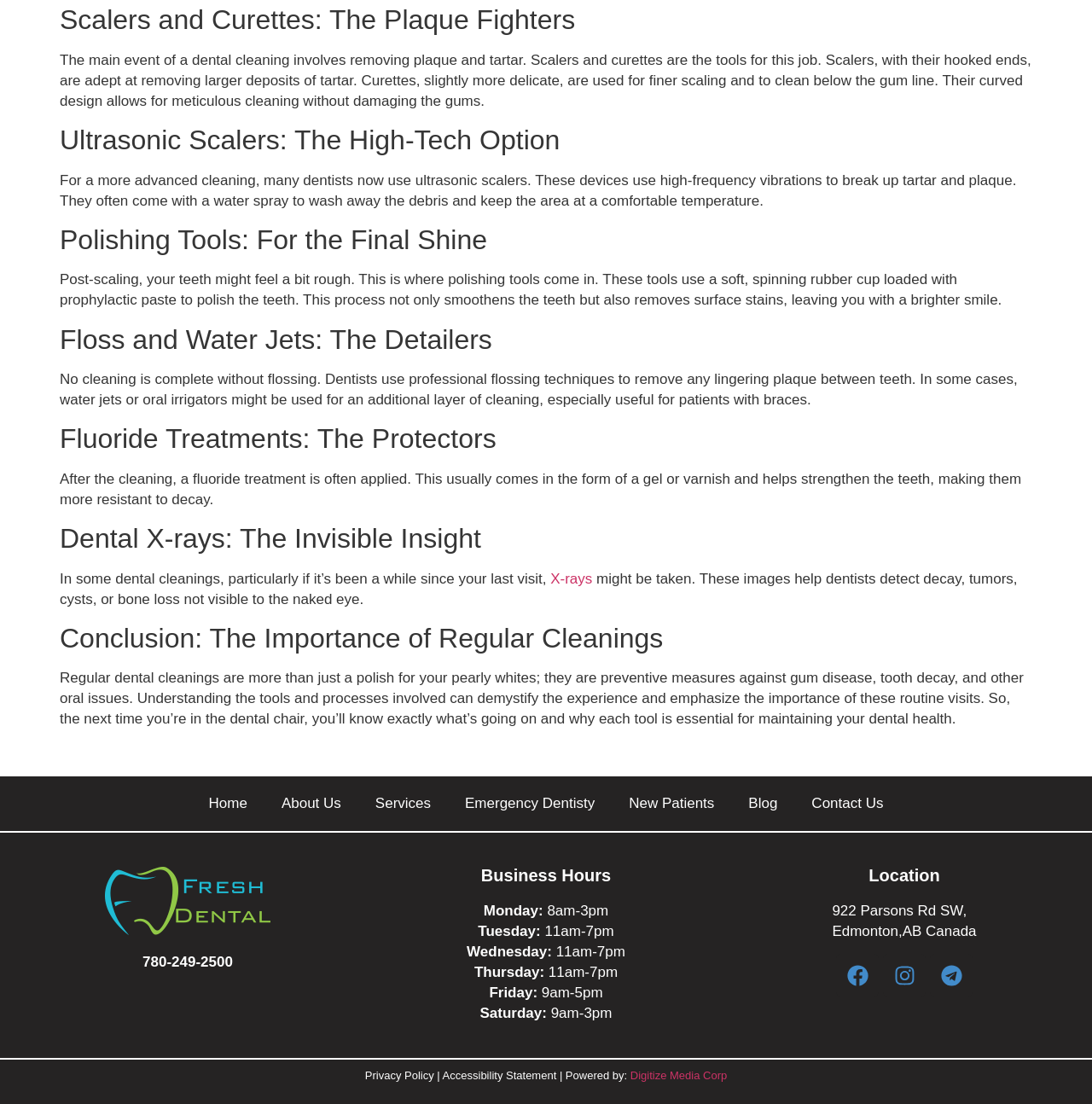Identify the bounding box coordinates of the region that should be clicked to execute the following instruction: "Call the dentist at 780-249-2500".

[0.131, 0.864, 0.213, 0.879]